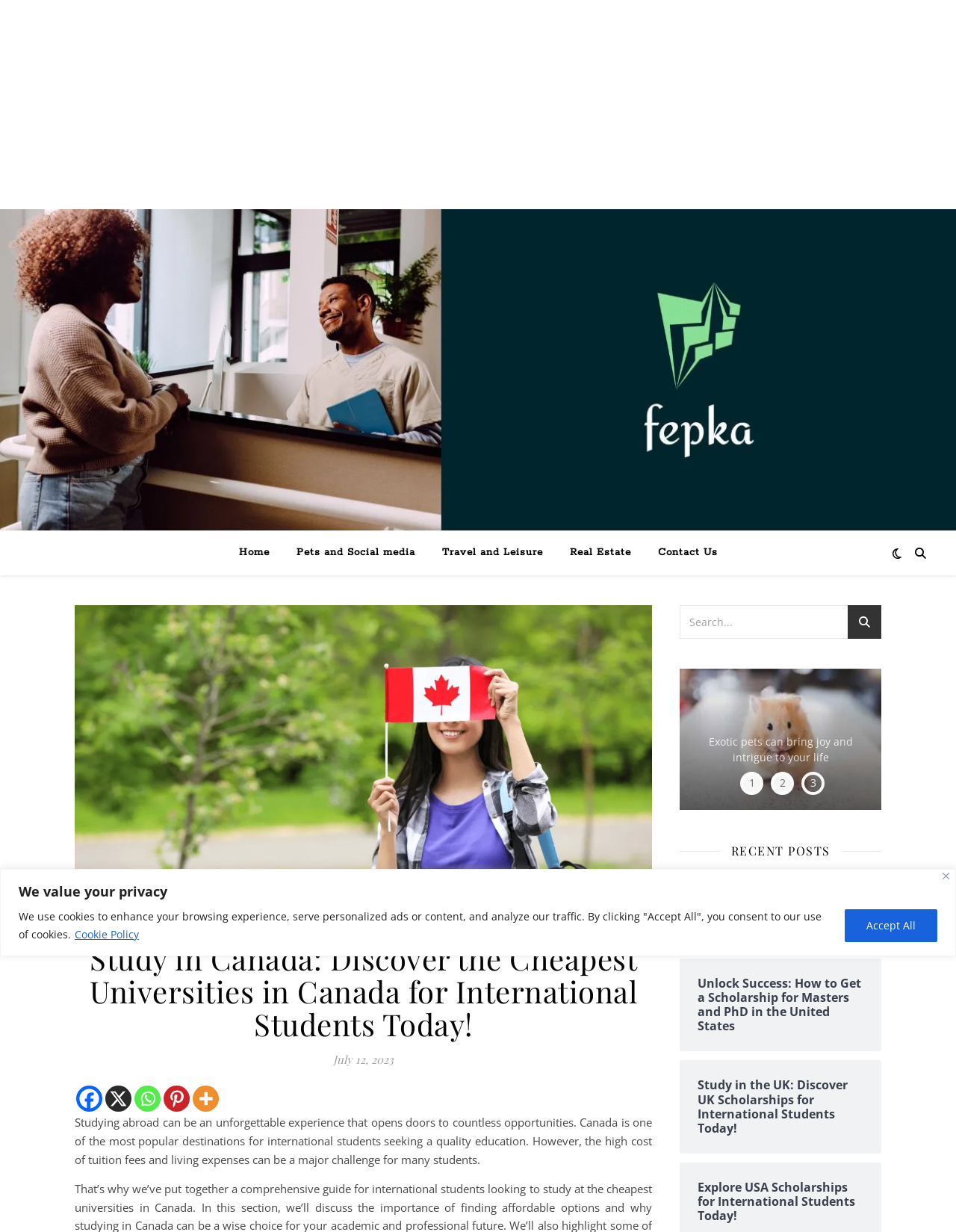Use one word or a short phrase to answer the question provided: 
What is the category of the recent posts section?

Education